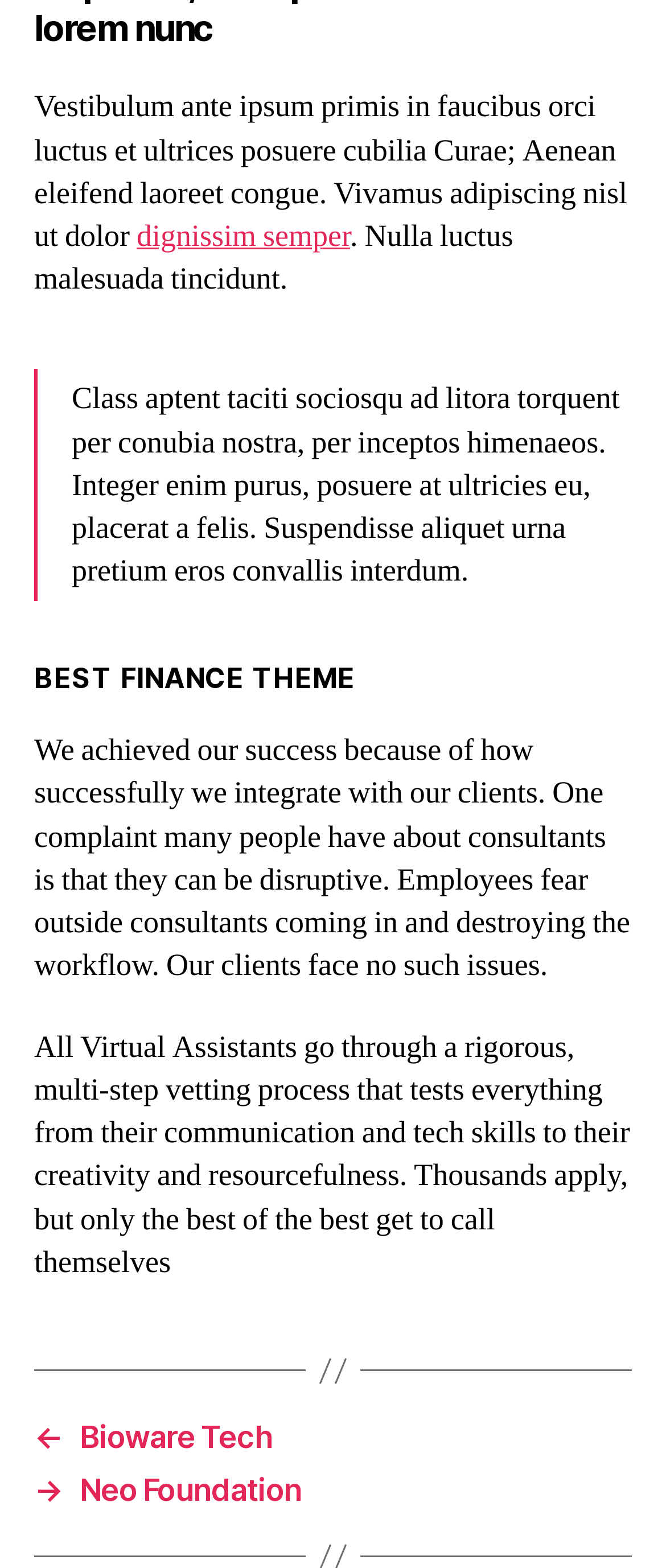What is the purpose of the consultants?
Could you answer the question with a detailed and thorough explanation?

The webpage mentions that the consultants integrate with their clients, which means they work together with the clients to achieve a common goal.